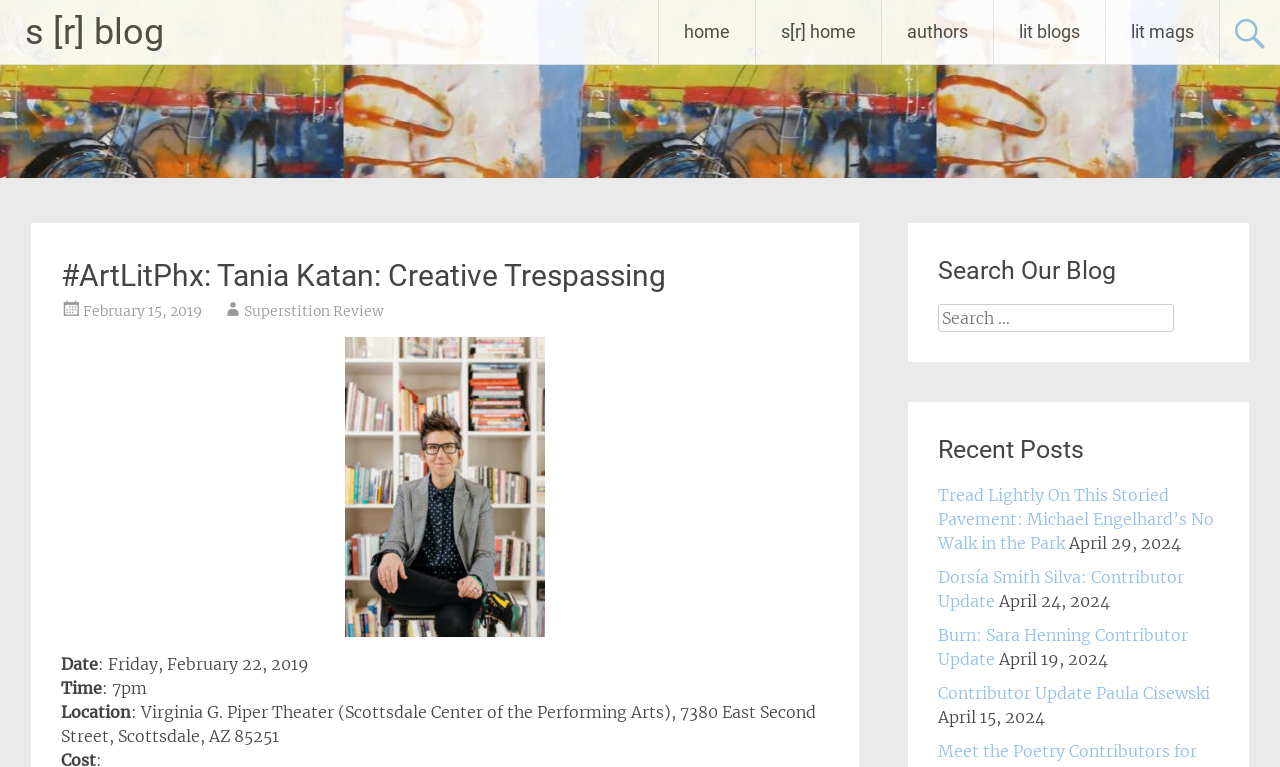Please identify the bounding box coordinates of the element on the webpage that should be clicked to follow this instruction: "Return to the top of the page". The bounding box coordinates should be given as four float numbers between 0 and 1, formatted as [left, top, right, bottom].

None